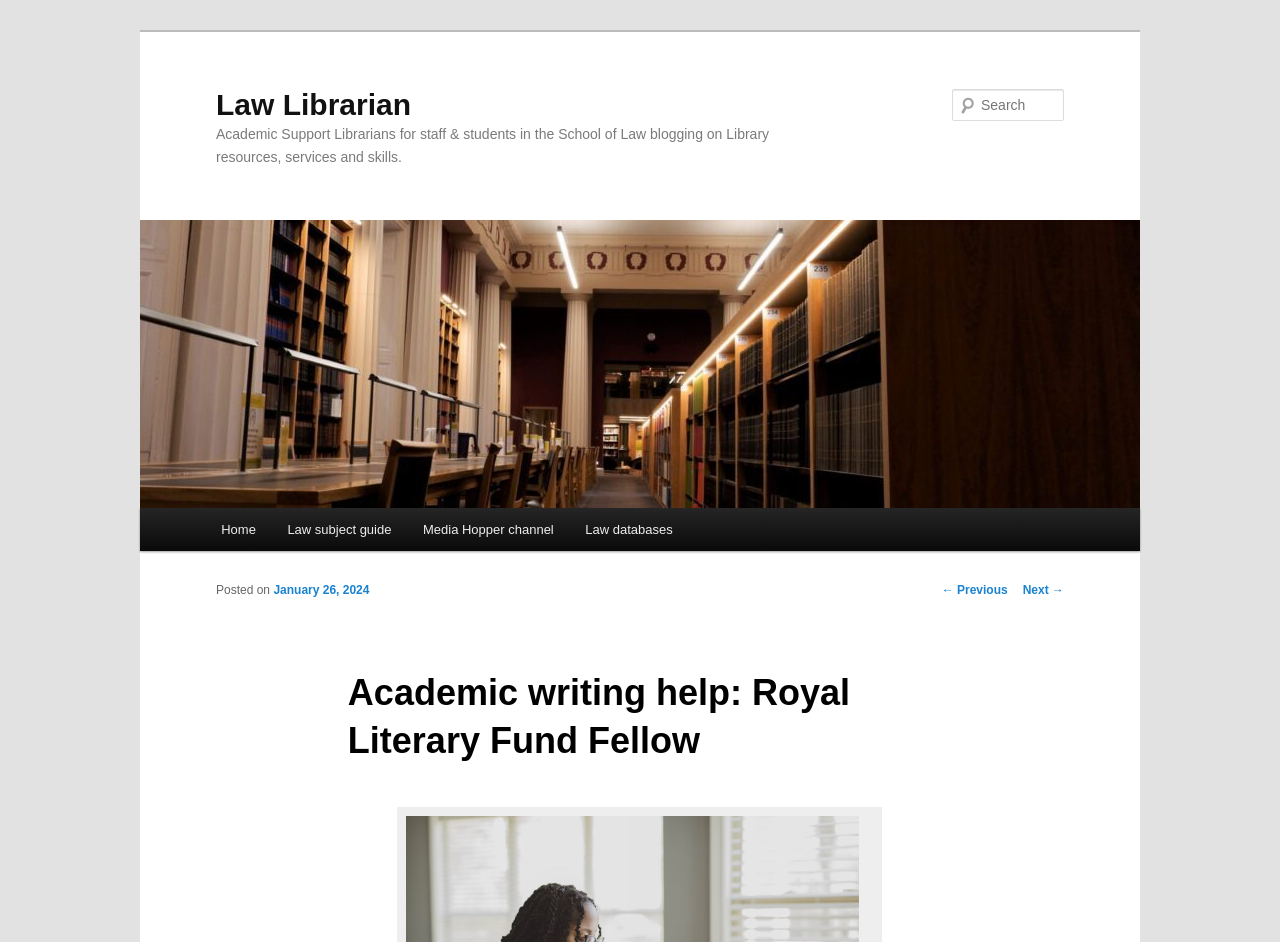Please provide a short answer using a single word or phrase for the question:
What is the purpose of the textbox?

Search